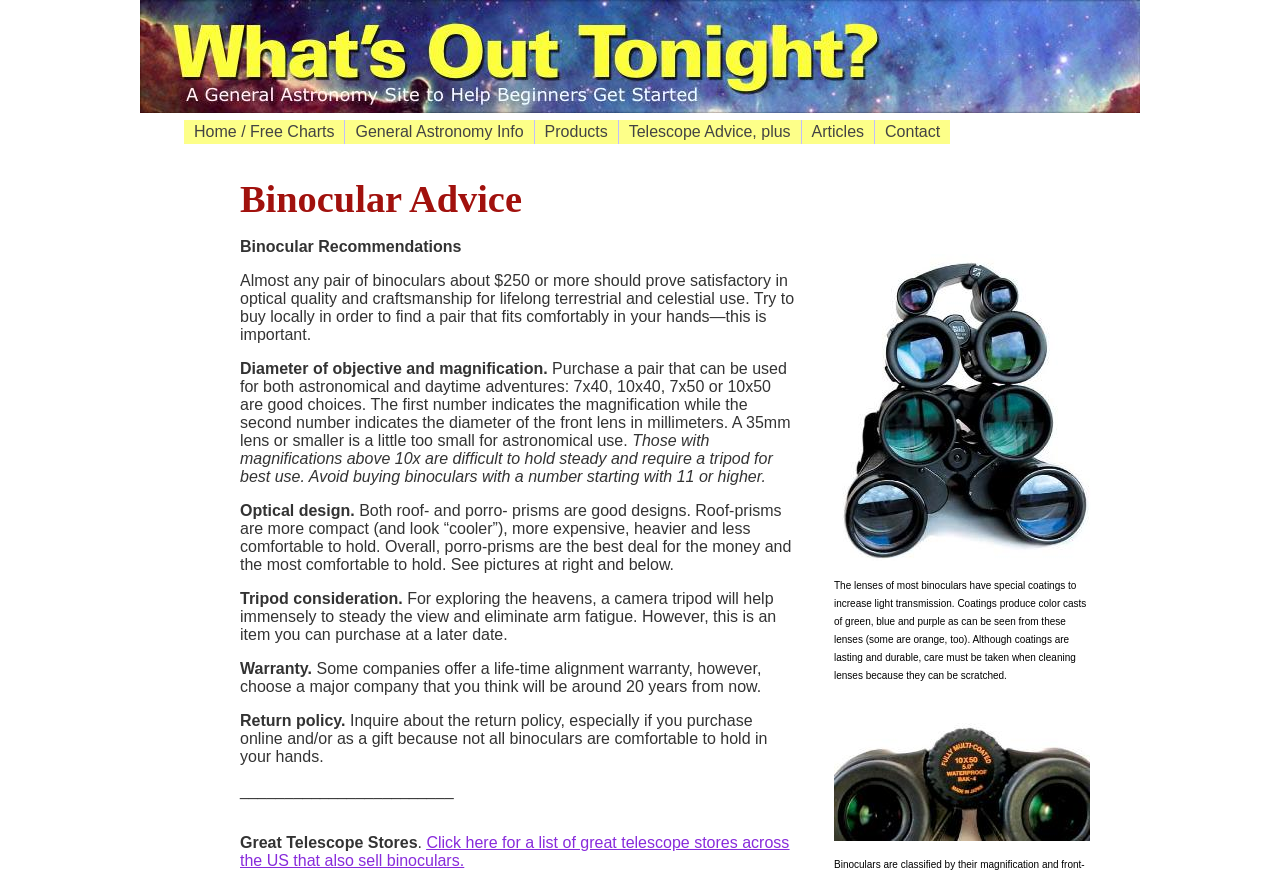Articulate a detailed summary of the webpage's content and design.

The webpage is titled "WOT: BinocularAdvice" and appears to be a resource for information and advice on binoculars. At the top of the page, there is a masthead with an image and a navigation menu with links to "Home", "Free Charts", "General Astronomy Info", "Products", "Telescope Advice, plus", "Articles", and "Contact".

Below the navigation menu, there is a section with a title "Binocular Advice" and a link to a list of great telescope stores across the US that also sell binoculars. This section also features an image of a product called "BinStack".

The main content of the page is divided into several sections, each with a descriptive text about binoculars. The first section discusses the coatings on binocular lenses and how they can produce color casts. The text is accompanied by no images.

The subsequent sections feature images of binoculars, including a close-up of a product called "Bin10x50Close". The images are placed alongside descriptive texts that provide information about the products.

Throughout the page, there are empty grid cells that do not contain any content, but serve to organize the layout of the page. The overall structure of the page is divided into sections with clear headings and concise text, making it easy to navigate and understand.